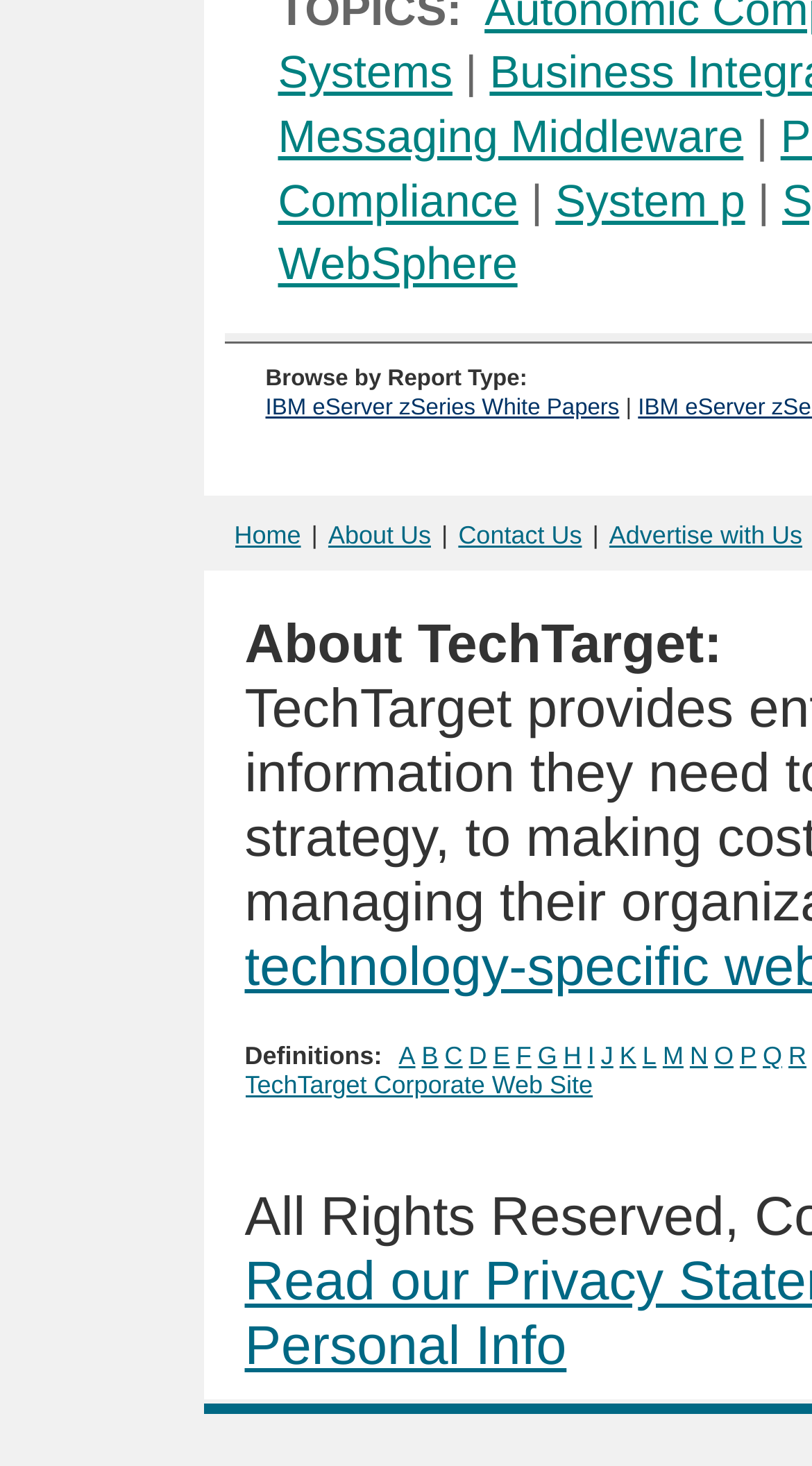Using the information shown in the image, answer the question with as much detail as possible: How many links are there in the top navigation bar?

The top navigation bar can be found at the top of the webpage, and it contains several links. By counting the number of links in this bar, we can see that there are 3 links in total, which are 'Messaging Middleware', 'System p', and 'WebSphere'.